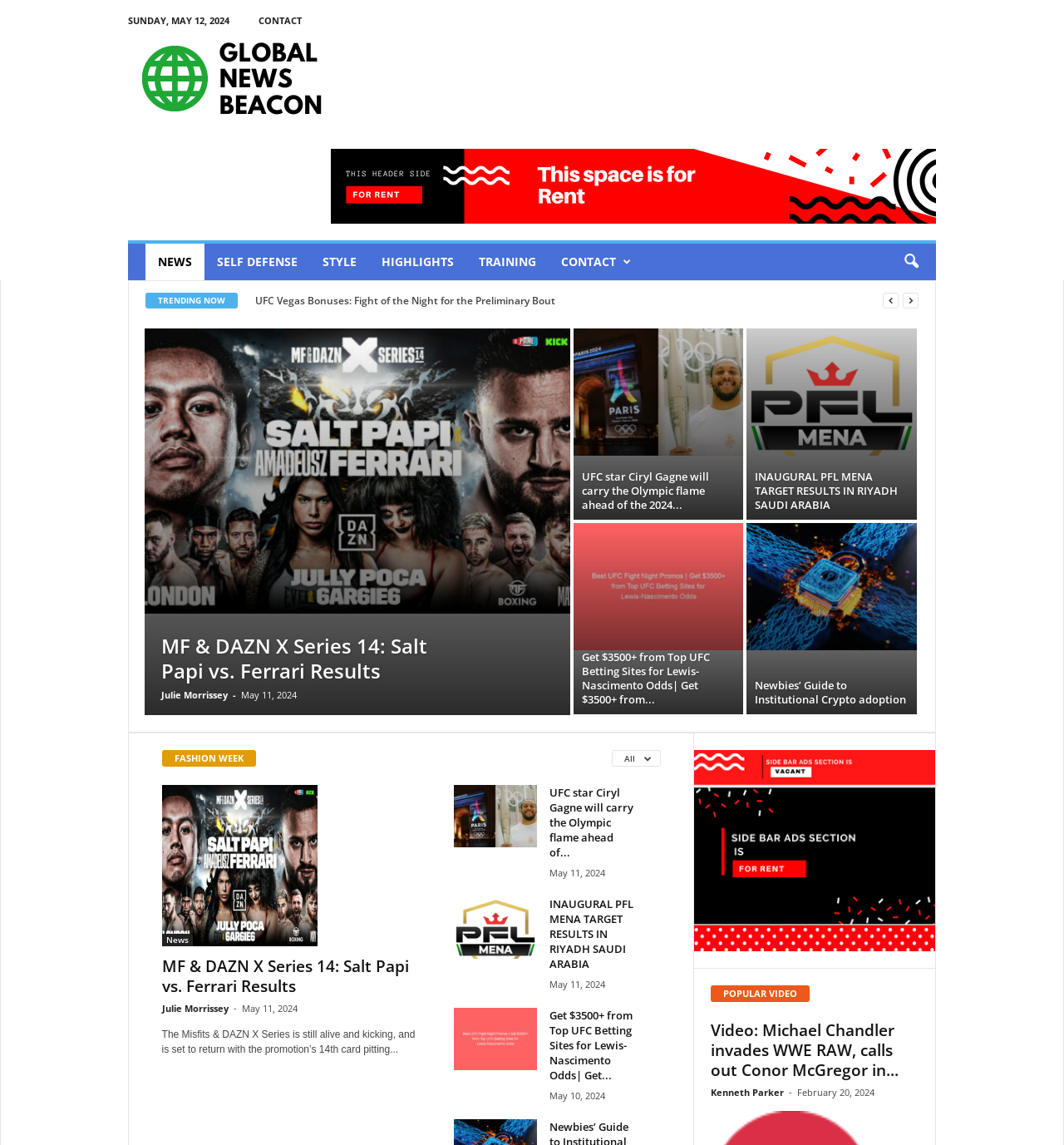How many navigation links are there?
Please provide a single word or phrase as your answer based on the image.

6